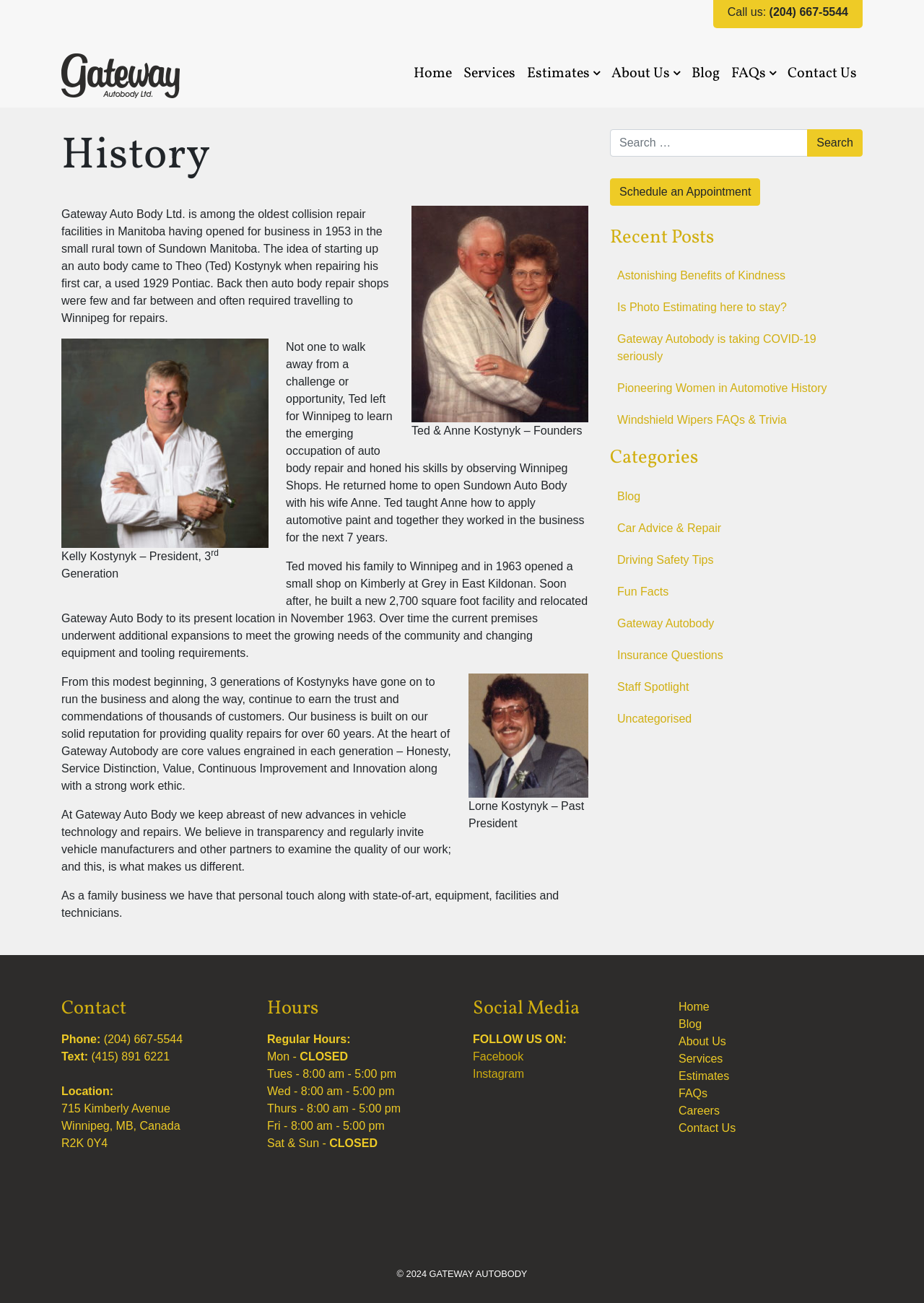Using the format (top-left x, top-left y, bottom-right x, bottom-right y), and given the element description, identify the bounding box coordinates within the screenshot: Estimates

[0.57, 0.048, 0.649, 0.068]